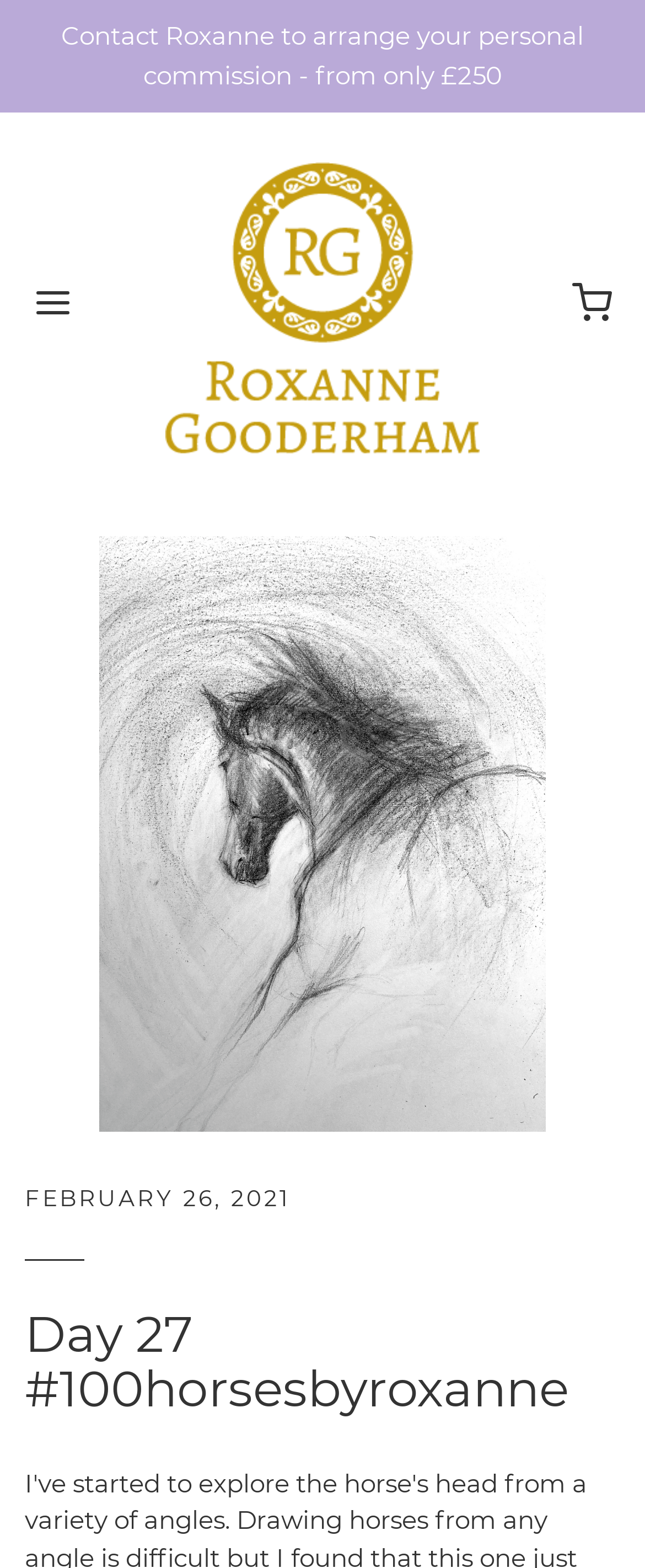What is the price of a personal commission? Refer to the image and provide a one-word or short phrase answer.

£250